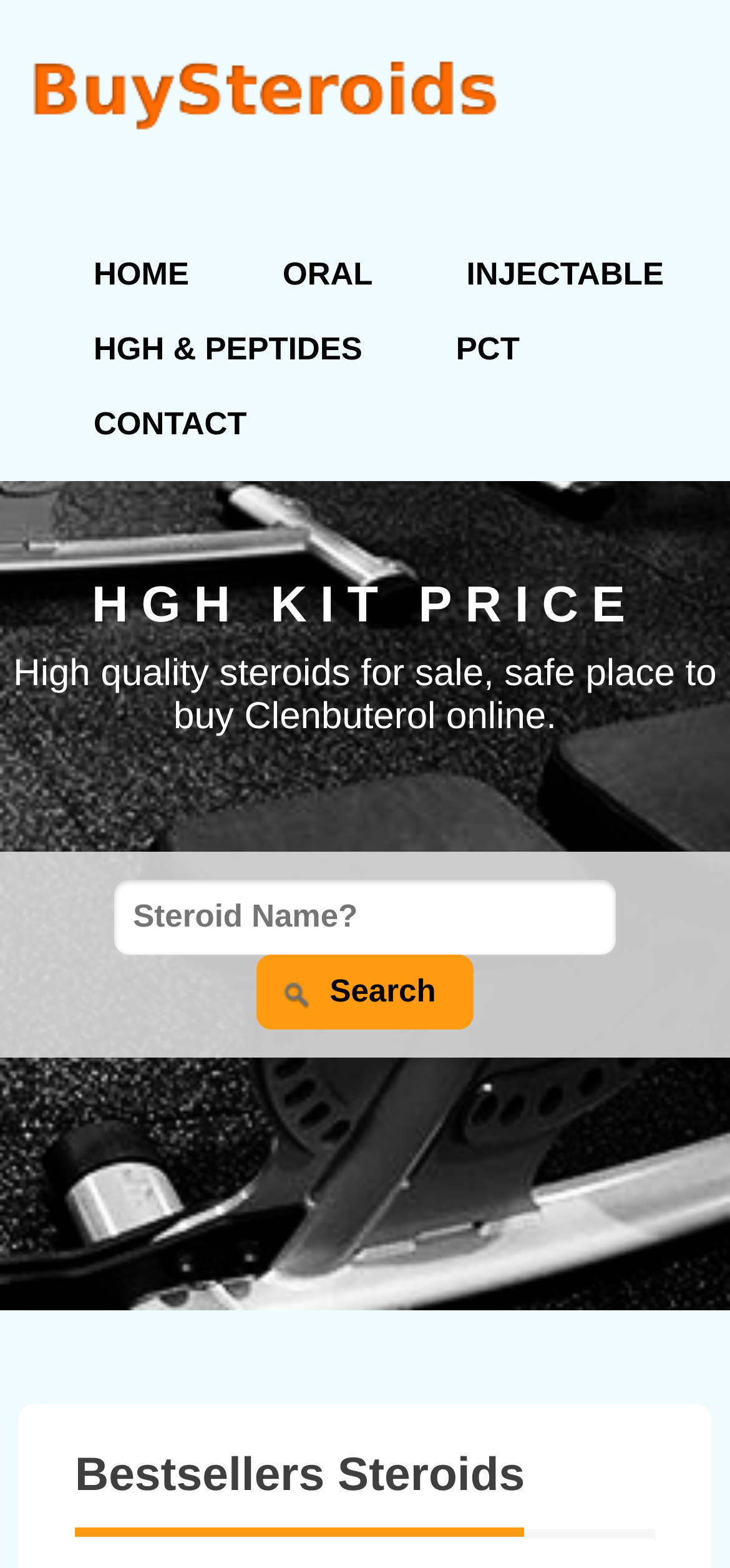Respond to the following question with a brief word or phrase:
What type of products are sold on this website?

Anabolic steroids